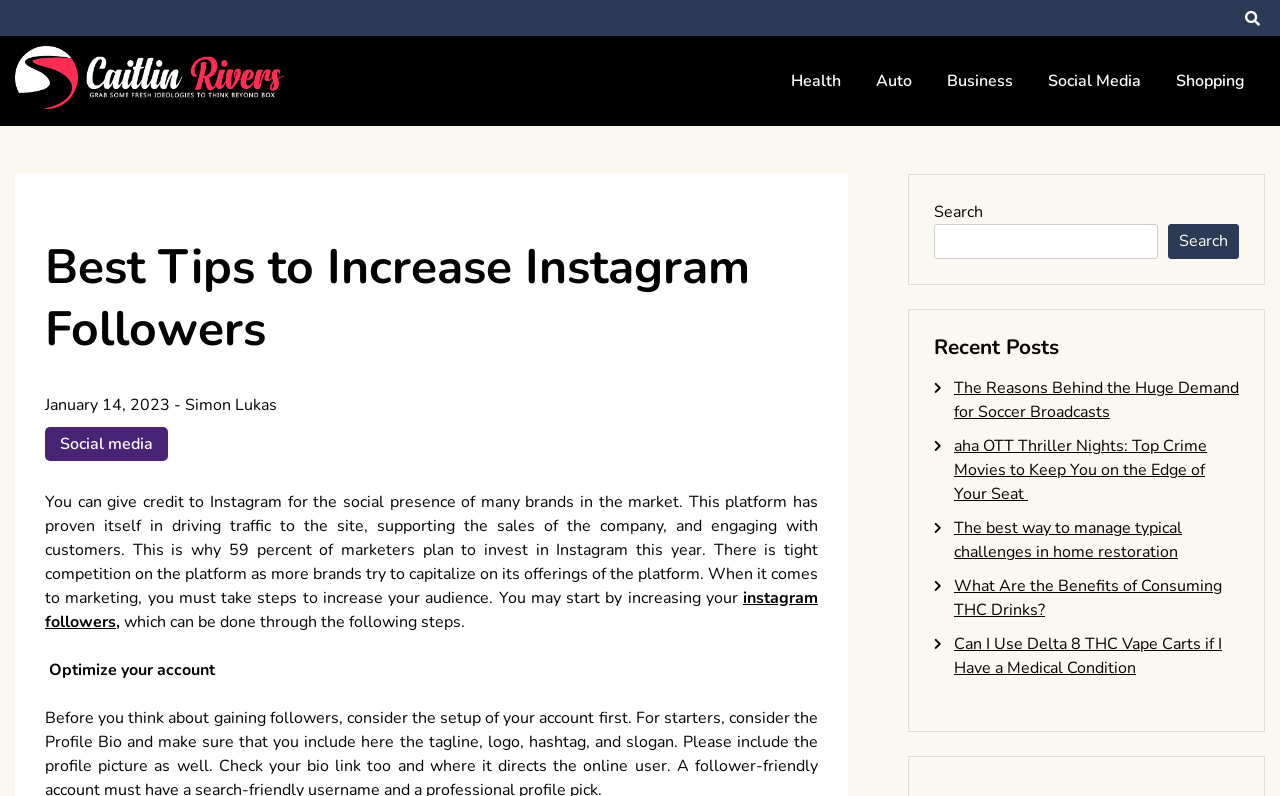Please indicate the bounding box coordinates for the clickable area to complete the following task: "Check recent posts". The coordinates should be specified as four float numbers between 0 and 1, i.e., [left, top, right, bottom].

[0.73, 0.421, 0.968, 0.452]